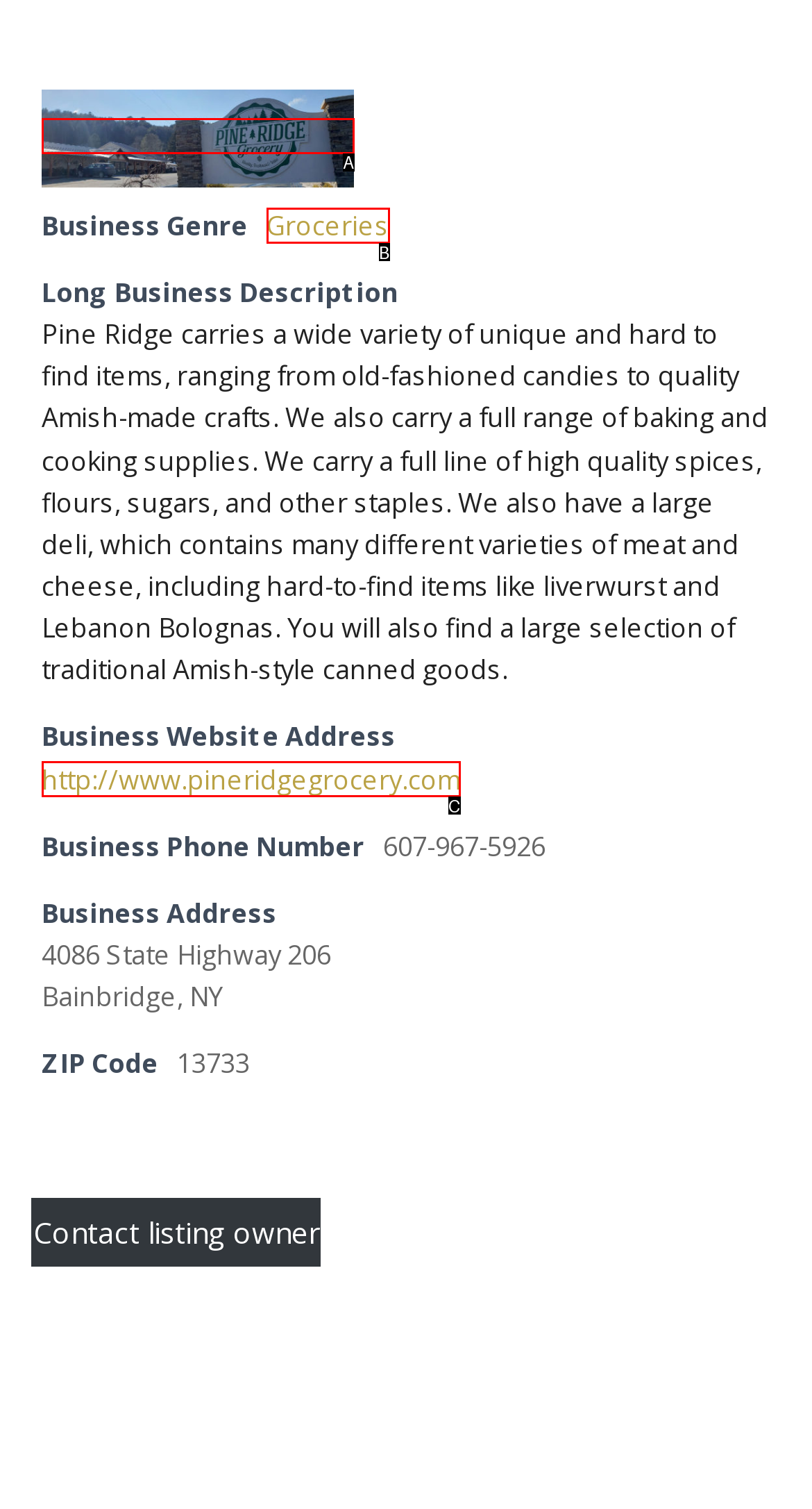Identify the option that corresponds to the given description: Groceries. Reply with the letter of the chosen option directly.

B